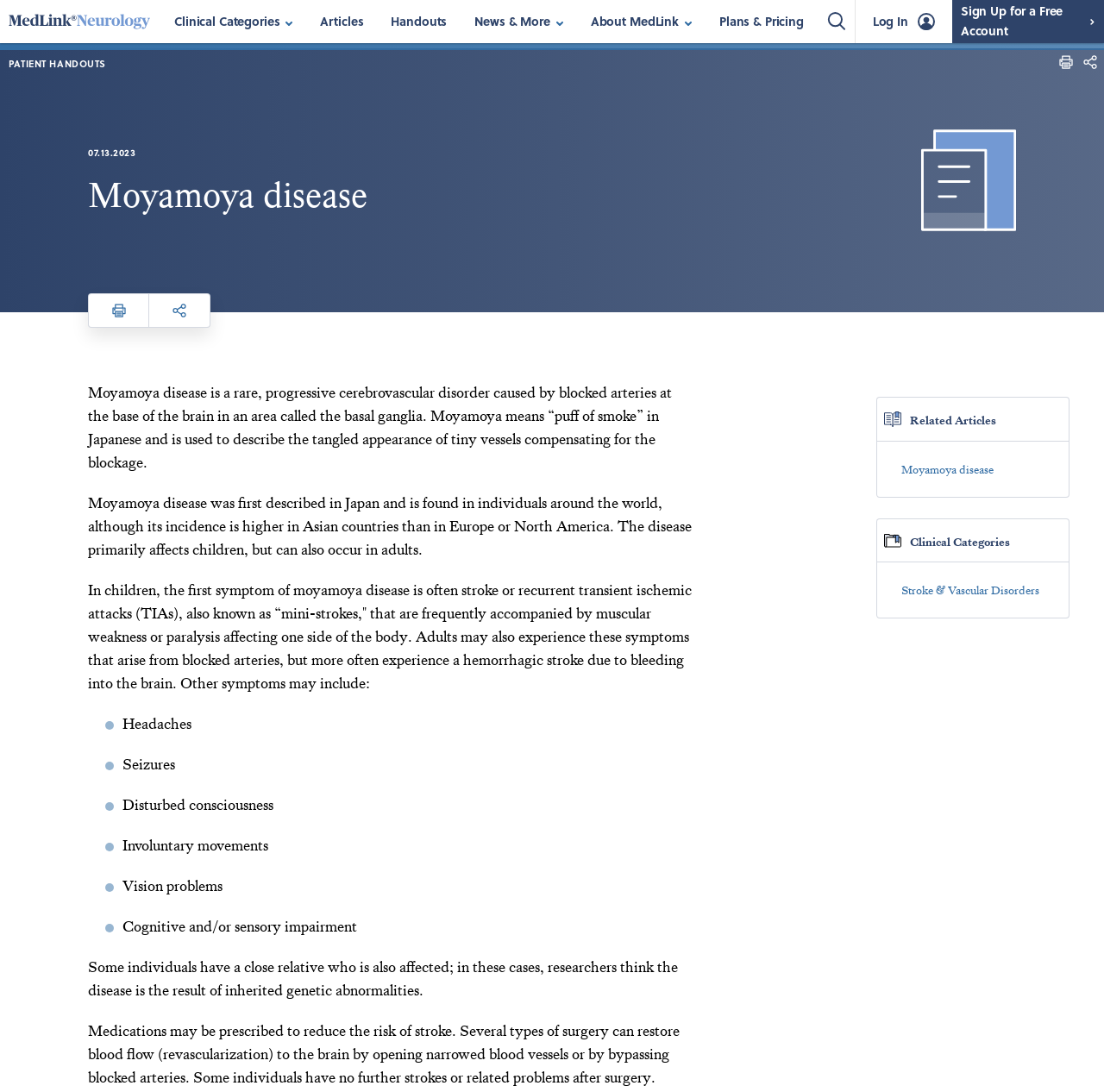Based on the image, provide a detailed and complete answer to the question: 
What is the meaning of 'Moyamoya' in Japanese?

The webpage explains that 'Moyamoya means “puff of smoke” in Japanese and is used to describe the tangled appearance of tiny vessels compensating for the blockage.' This indicates that 'Moyamoya' is a Japanese term that refers to a specific appearance.